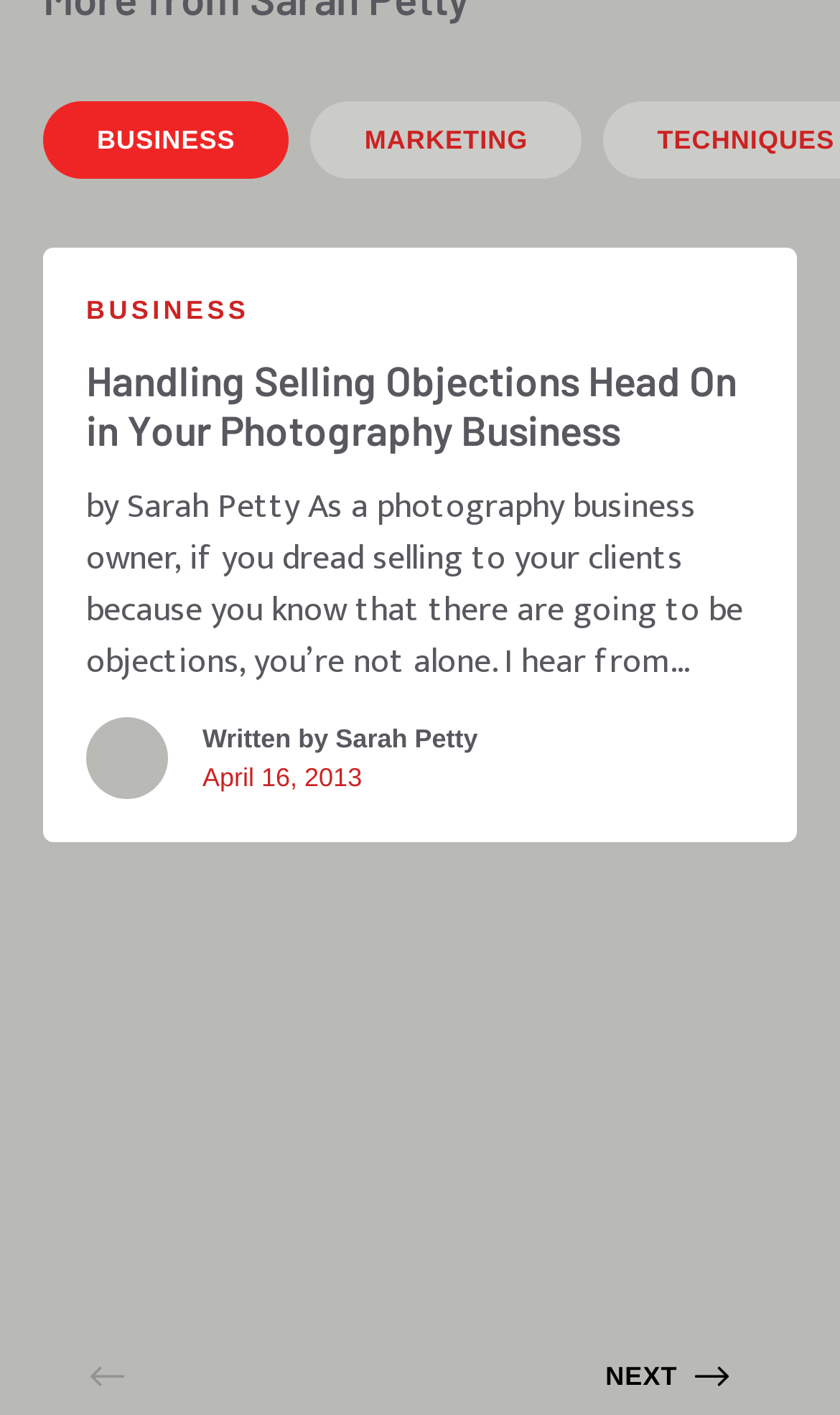How many links are in the article?
Using the visual information, reply with a single word or short phrase.

5